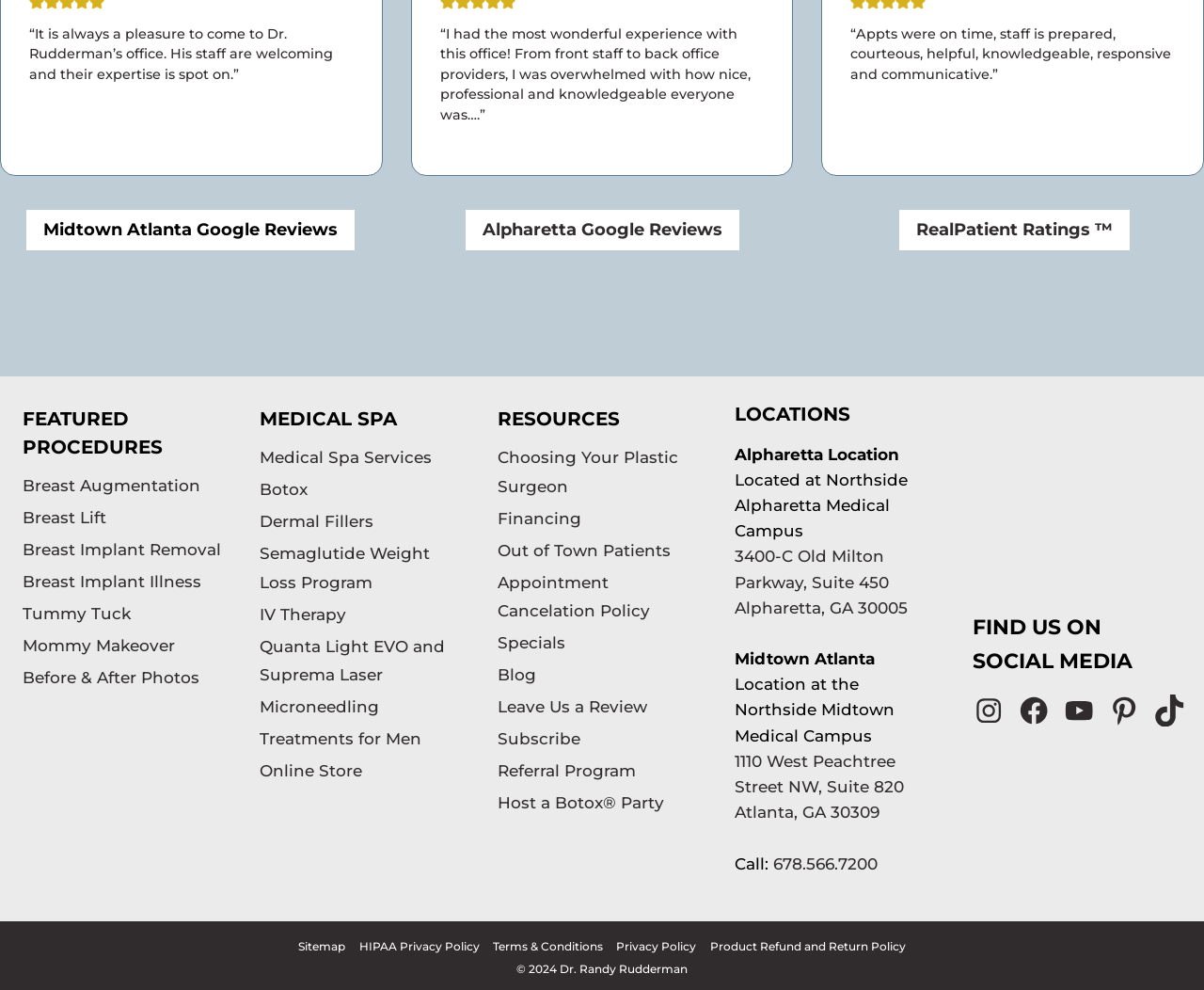How can patients contact the office?
Answer the question with a single word or phrase derived from the image.

By calling 678.566.7200